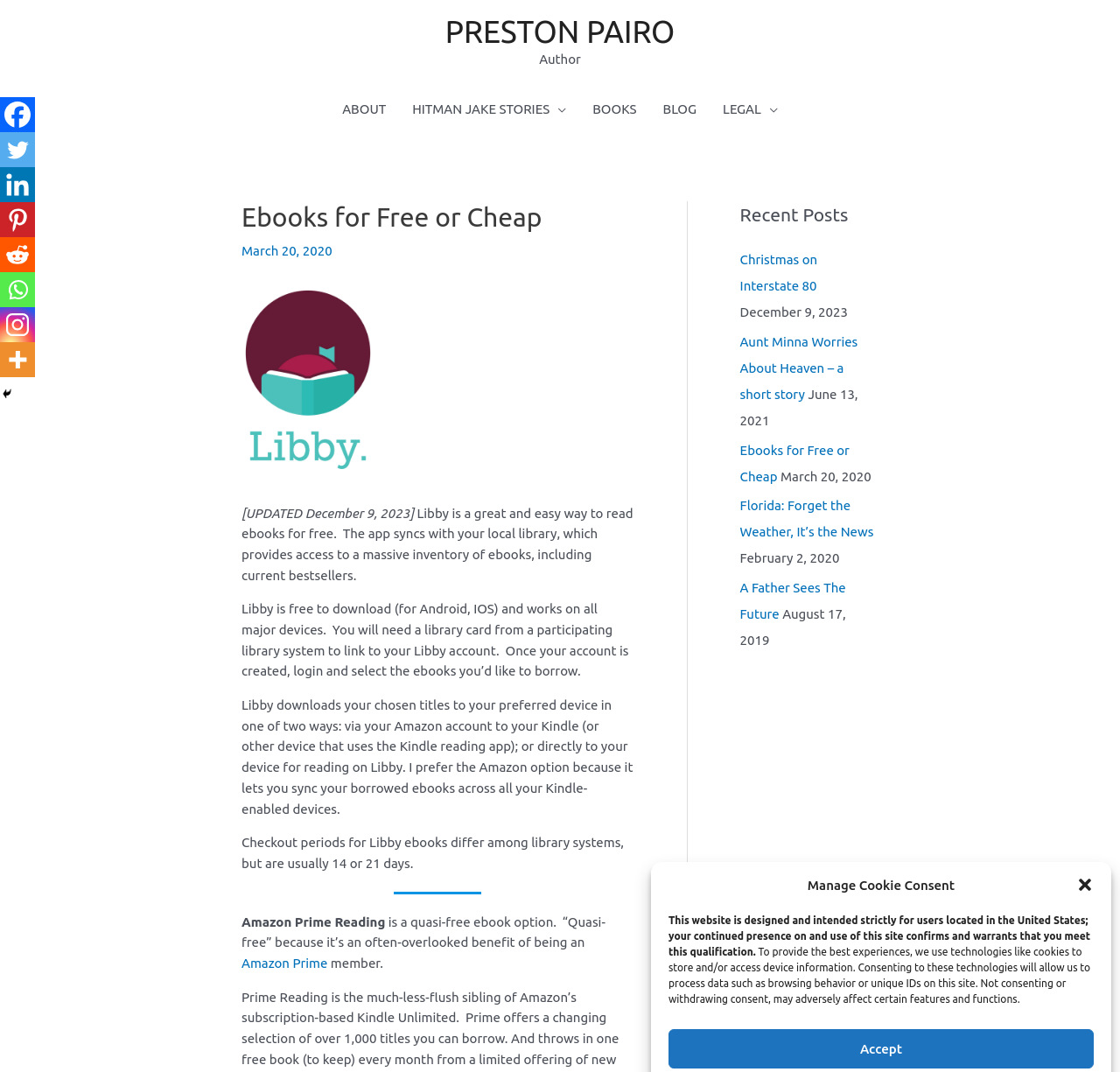Please provide a comprehensive answer to the question based on the screenshot: What are the social media platforms listed on the webpage?

The webpage lists several social media platforms, including Facebook, Twitter, Linkedin, Pinterest, Reddit, Whatsapp, and Instagram, which are linked at the top-left corner of the webpage.